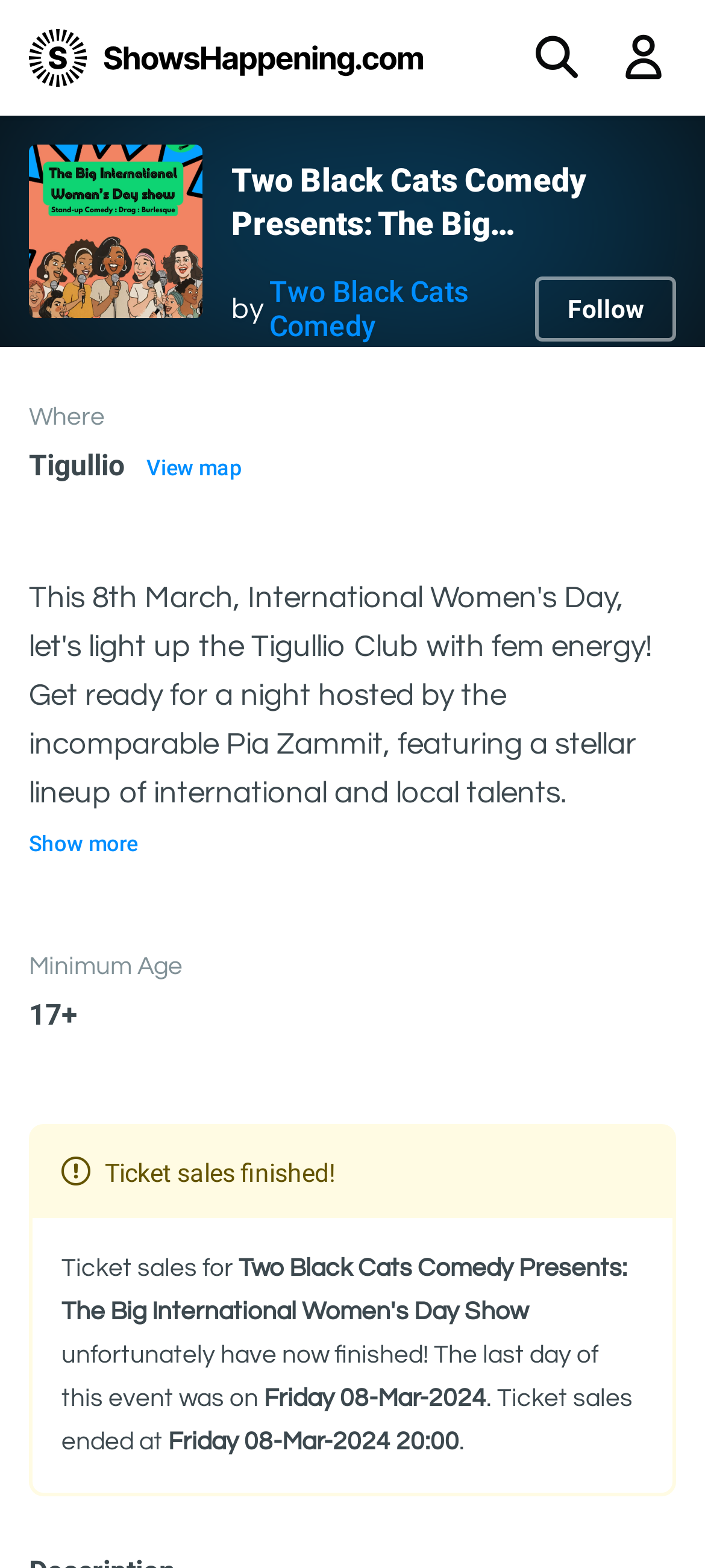Is ticket sales still available for the event?
Could you answer the question in a detailed manner, providing as much information as possible?

I found the answer by looking at the 'Ticket sales finished!' message on the webpage, which indicates that ticket sales are no longer available. Additionally, there is a message stating that ticket sales ended on a specific date, further confirming that ticket sales are not available.